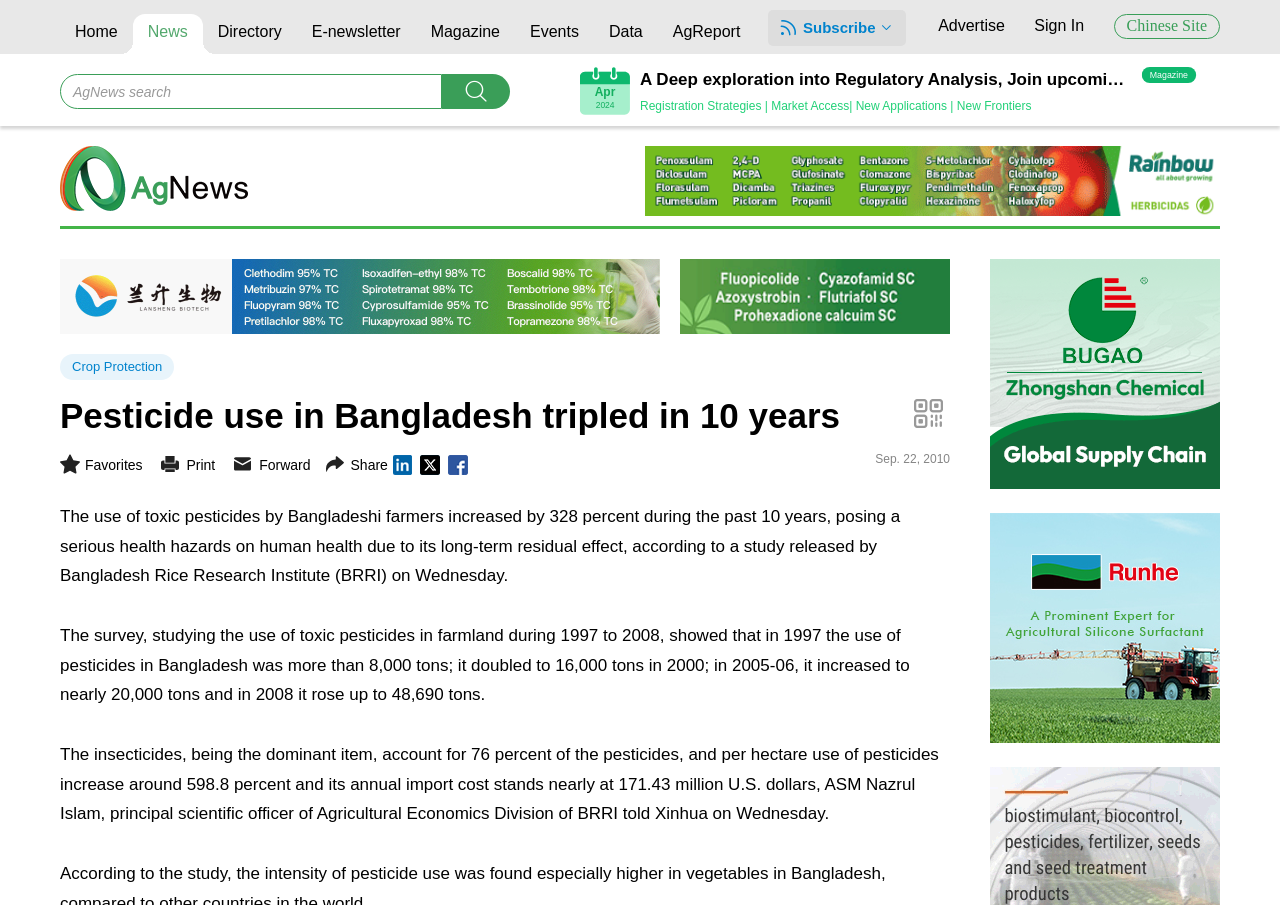Please look at the image and answer the question with a detailed explanation: What is the percentage increase in pesticide use per hectare?

According to the webpage content, the survey showed that the per hectare use of pesticides increased around 598.8 percent, which is a significant increase in pesticide use.